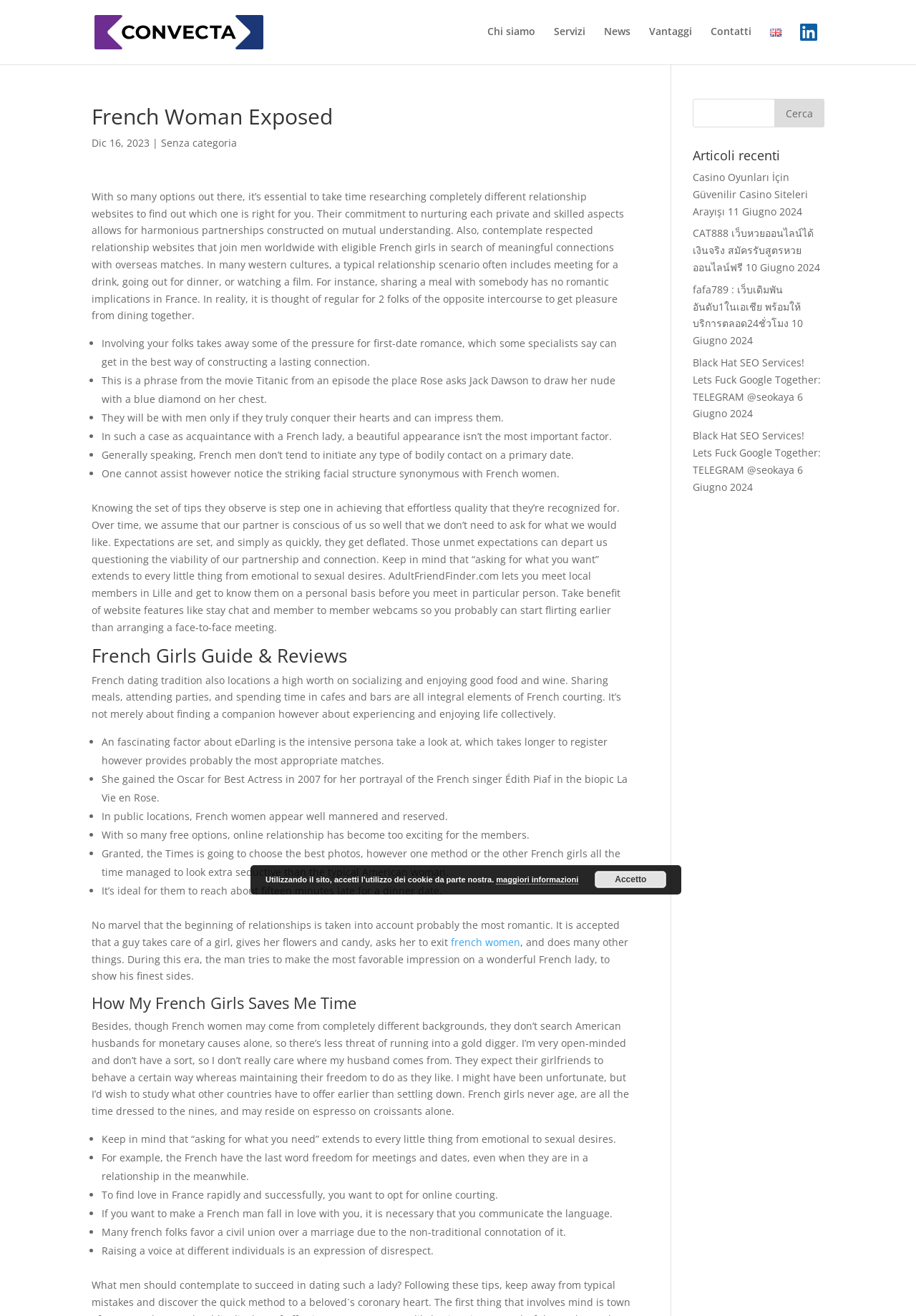Show the bounding box coordinates for the HTML element described as: "Chi siamo".

[0.532, 0.02, 0.584, 0.046]